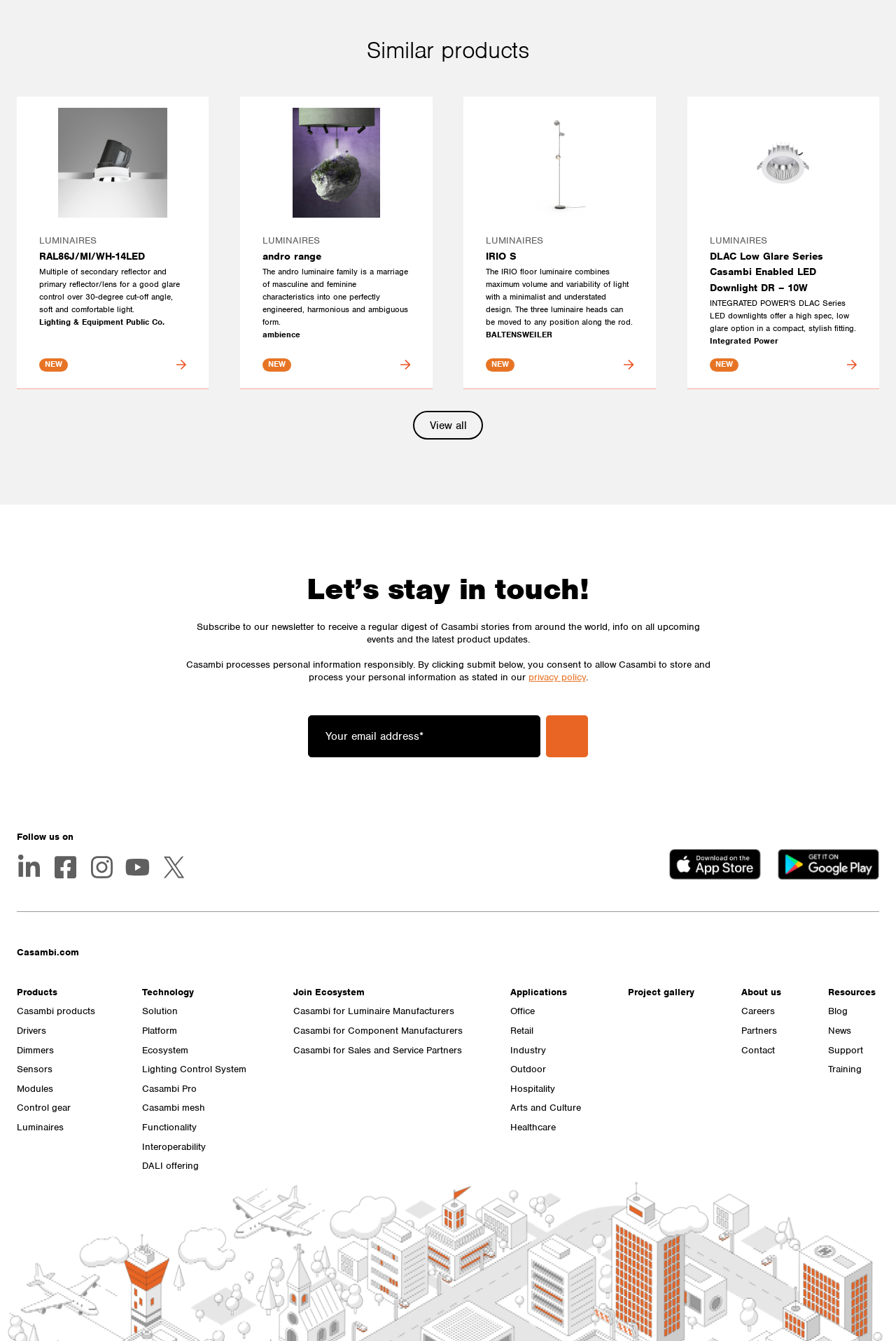Predict the bounding box of the UI element that fits this description: "Casambi for Component Manufacturers".

[0.324, 0.762, 0.52, 0.776]